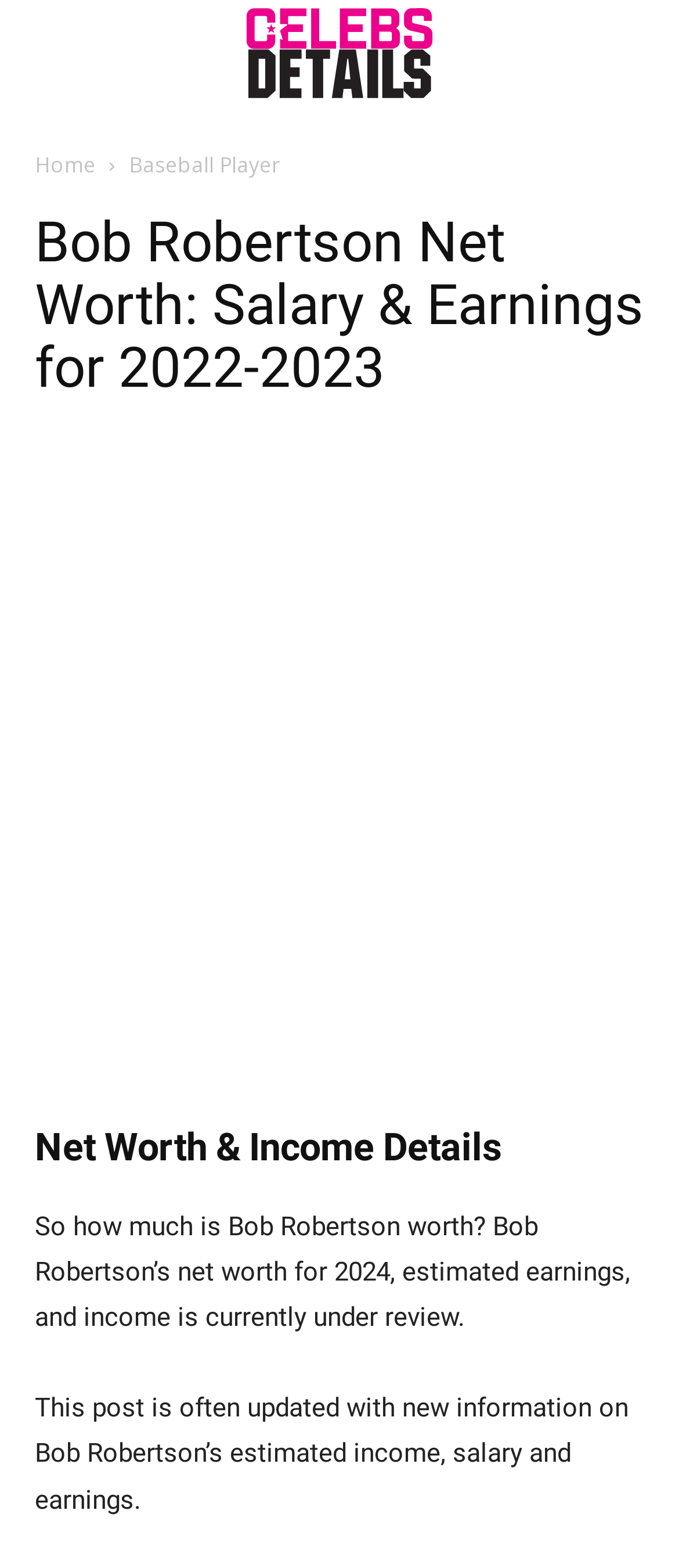Please provide a detailed answer to the question below based on the screenshot: 
What is the category of Bob Robertson?

The link element with the text 'Baseball Player' is a category or classification of Bob Robertson, indicating that he is a baseball player.